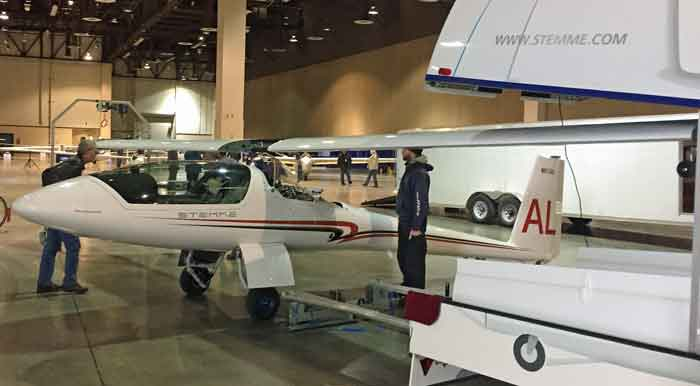What is the purpose of the folding mechanism?
Give a single word or phrase as your answer by examining the image.

Convenient storage